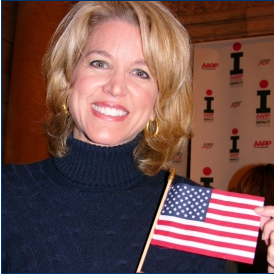Describe all the elements in the image extensively.

The image features a smiling woman holding a small American flag, showcasing a sense of patriotism and pride. She has blonde, wavy hair and is dressed in a navy blue sweater, which contrasts well with the bright colors of the flag. The backdrop appears to include promotional elements, possibly for an event related to AARP, indicated by the logos visible behind her. The atmosphere suggests a gathering or celebration, reflecting themes of community and national pride. The woman's joyful expression enhances the sense of enthusiasm and engagement with the occasion.